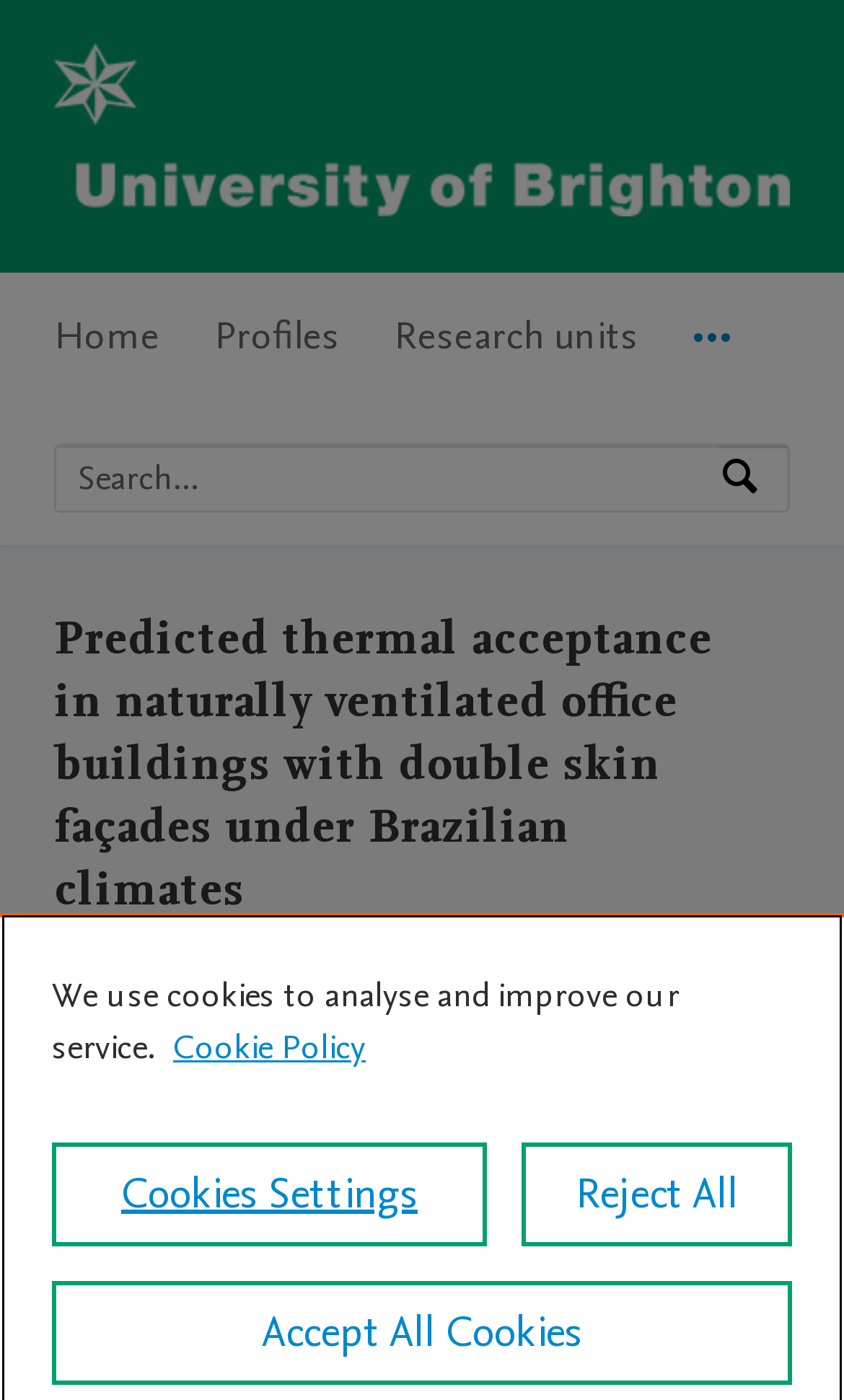What is the purpose of the textbox in the middle of the page?
Answer briefly with a single word or phrase based on the image.

Search by expertise, name or affiliation